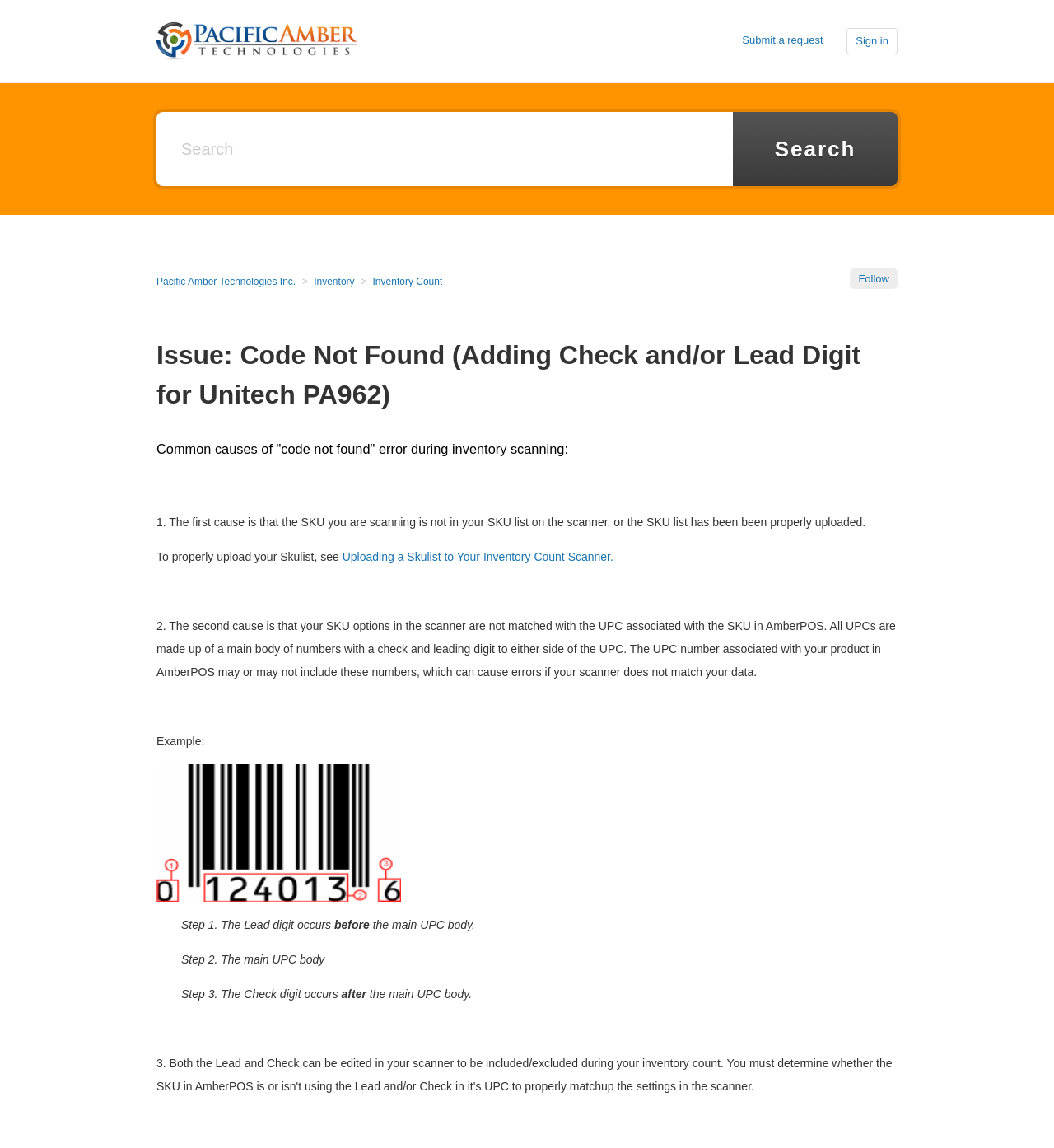Provide the bounding box coordinates for the area that should be clicked to complete the instruction: "Search for something".

[0.148, 0.098, 0.695, 0.162]